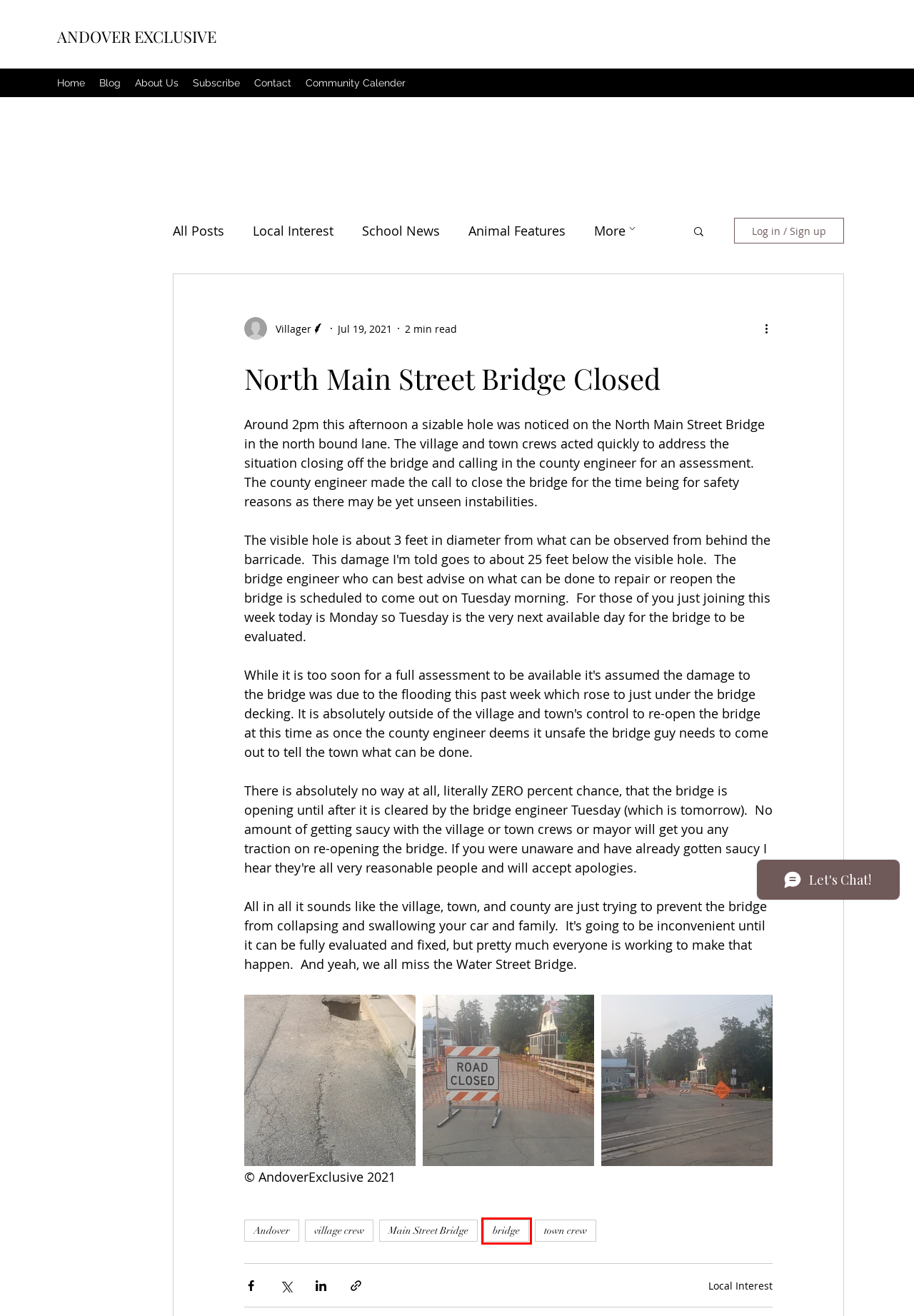You are given a screenshot depicting a webpage with a red bounding box around a UI element. Select the description that best corresponds to the new webpage after clicking the selected element. Here are the choices:
A. Animal Features
B. town crew | Andover Exclusive
C. Home | Andover Exclusive
D. Community Calender  | Andover Exclusive
E. Main Street Bridge | Andover Exclusive
F. Andover | Andover Exclusive
G. About Us | Andover Exclusive
H. bridge | Andover Exclusive

H